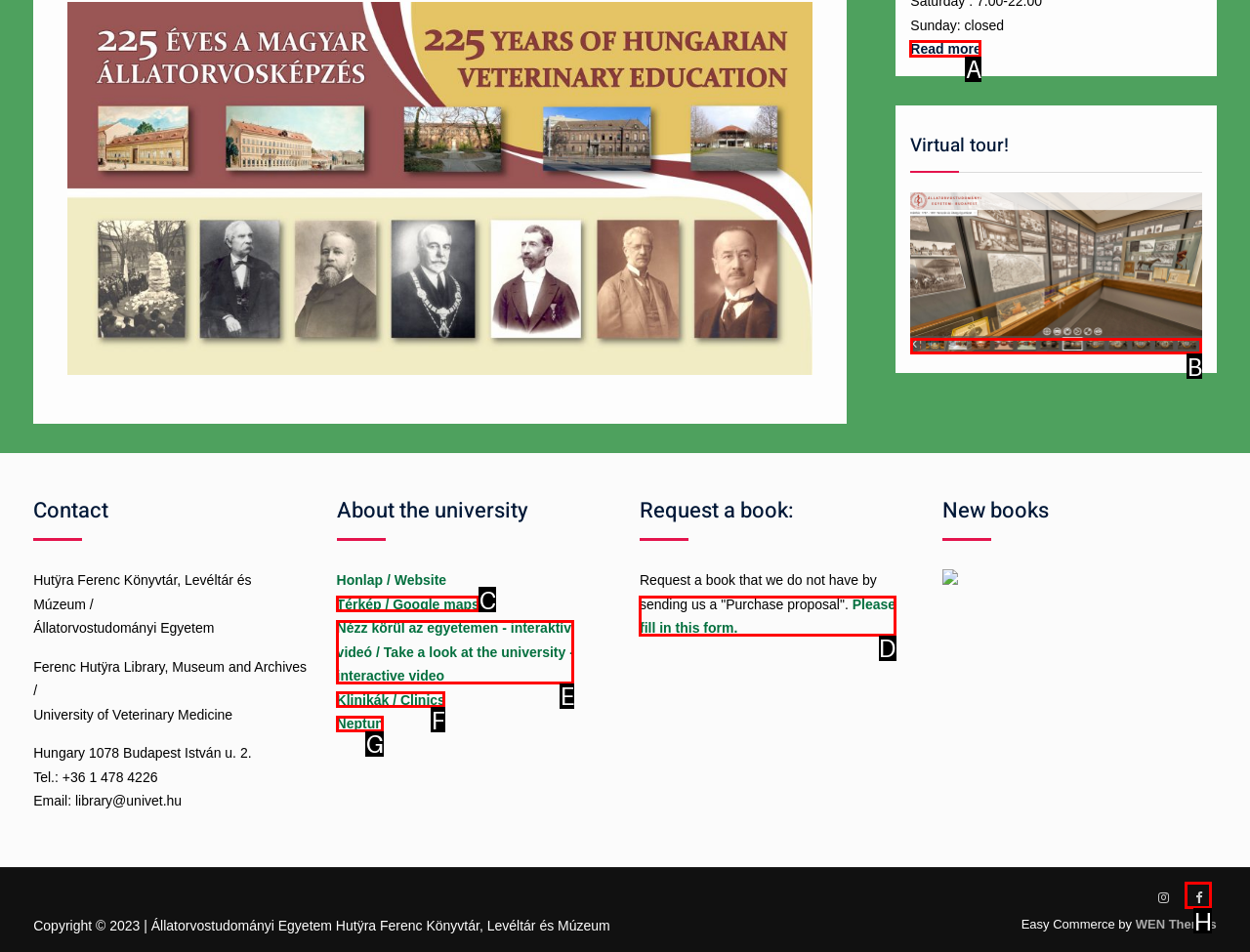Point out the option that needs to be clicked to fulfill the following instruction: Read more about the library's schedule
Answer with the letter of the appropriate choice from the listed options.

A